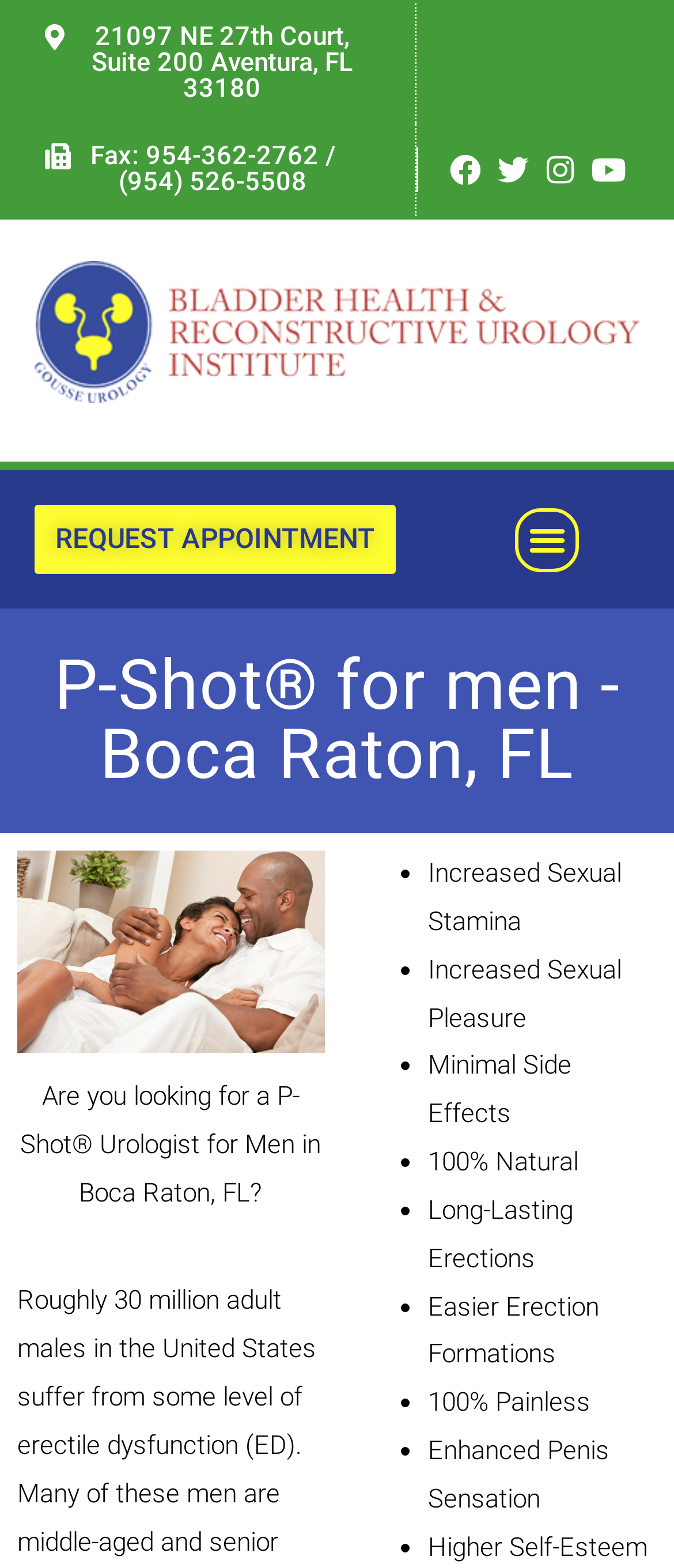Based on what you see in the screenshot, provide a thorough answer to this question: What is the address of Dr. Angelo Gousse's office?

I found the address by looking at the link element with the text '21097 NE 27th Court, Suite 200 Aventura, FL 33180' which is located at the top of the webpage.